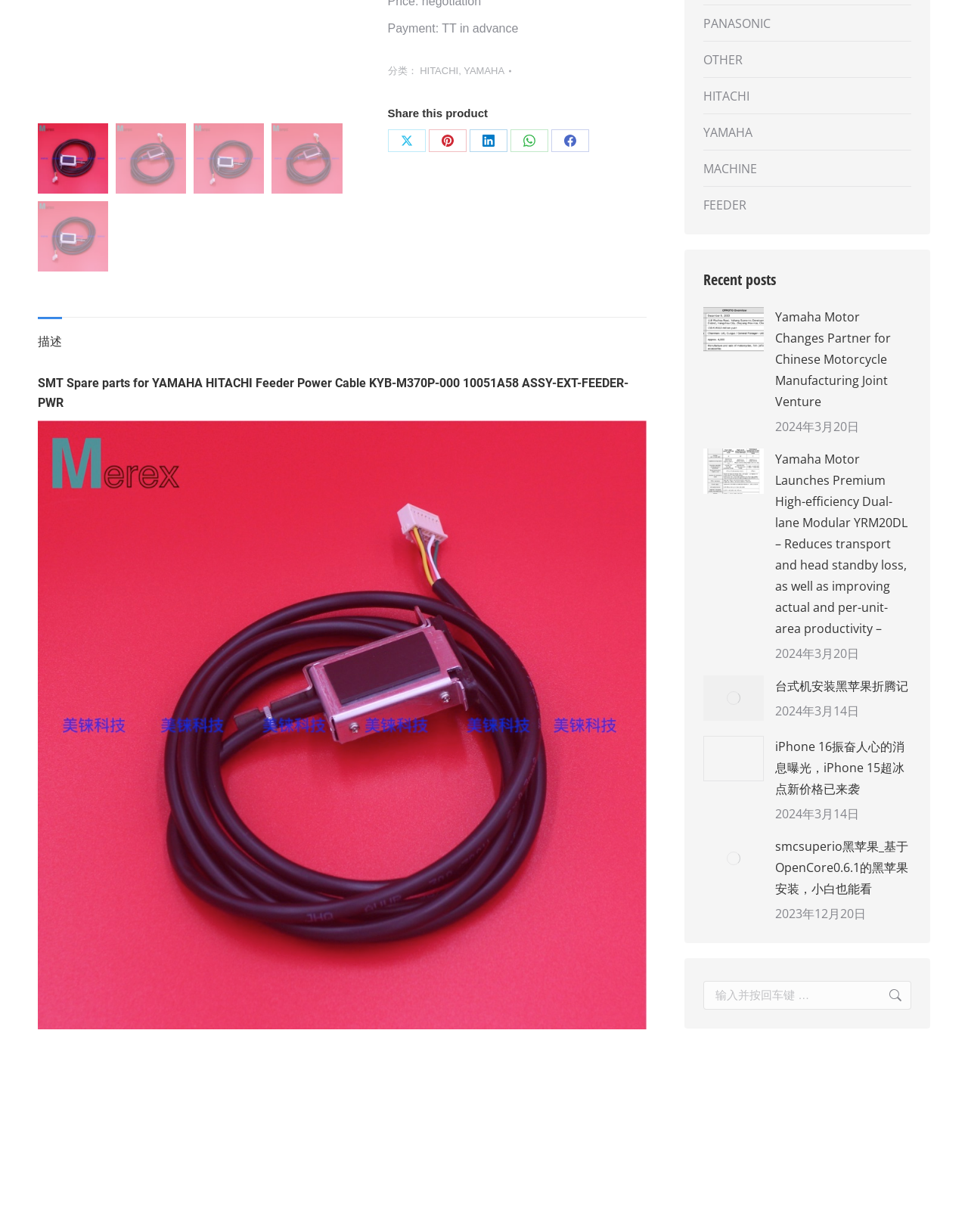From the element description: "HITACHI", extract the bounding box coordinates of the UI element. The coordinates should be expressed as four float numbers between 0 and 1, in the order [left, top, right, bottom].

[0.434, 0.053, 0.474, 0.062]